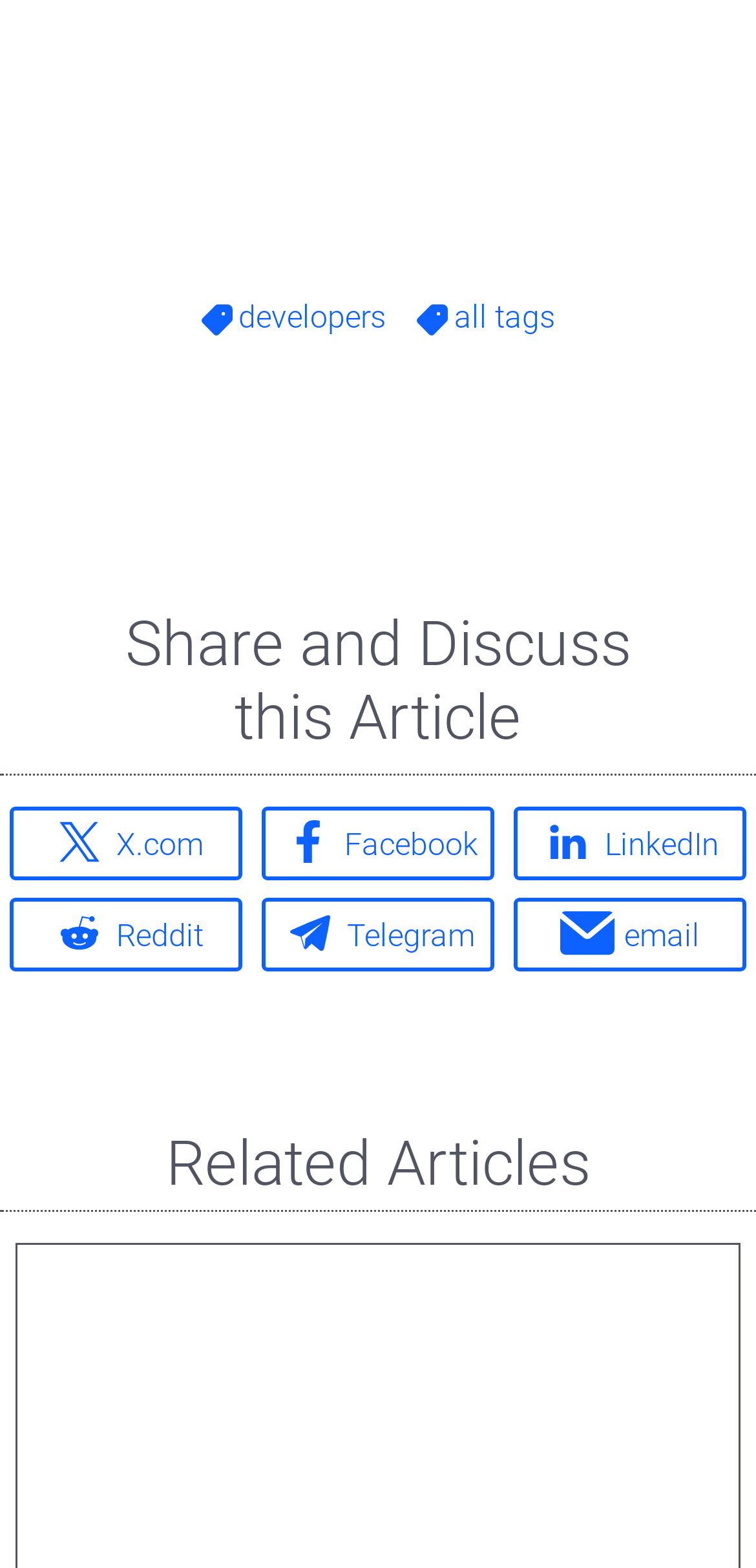What is the position of the 'Related Articles' heading?
Give a single word or phrase answer based on the content of the image.

Bottom